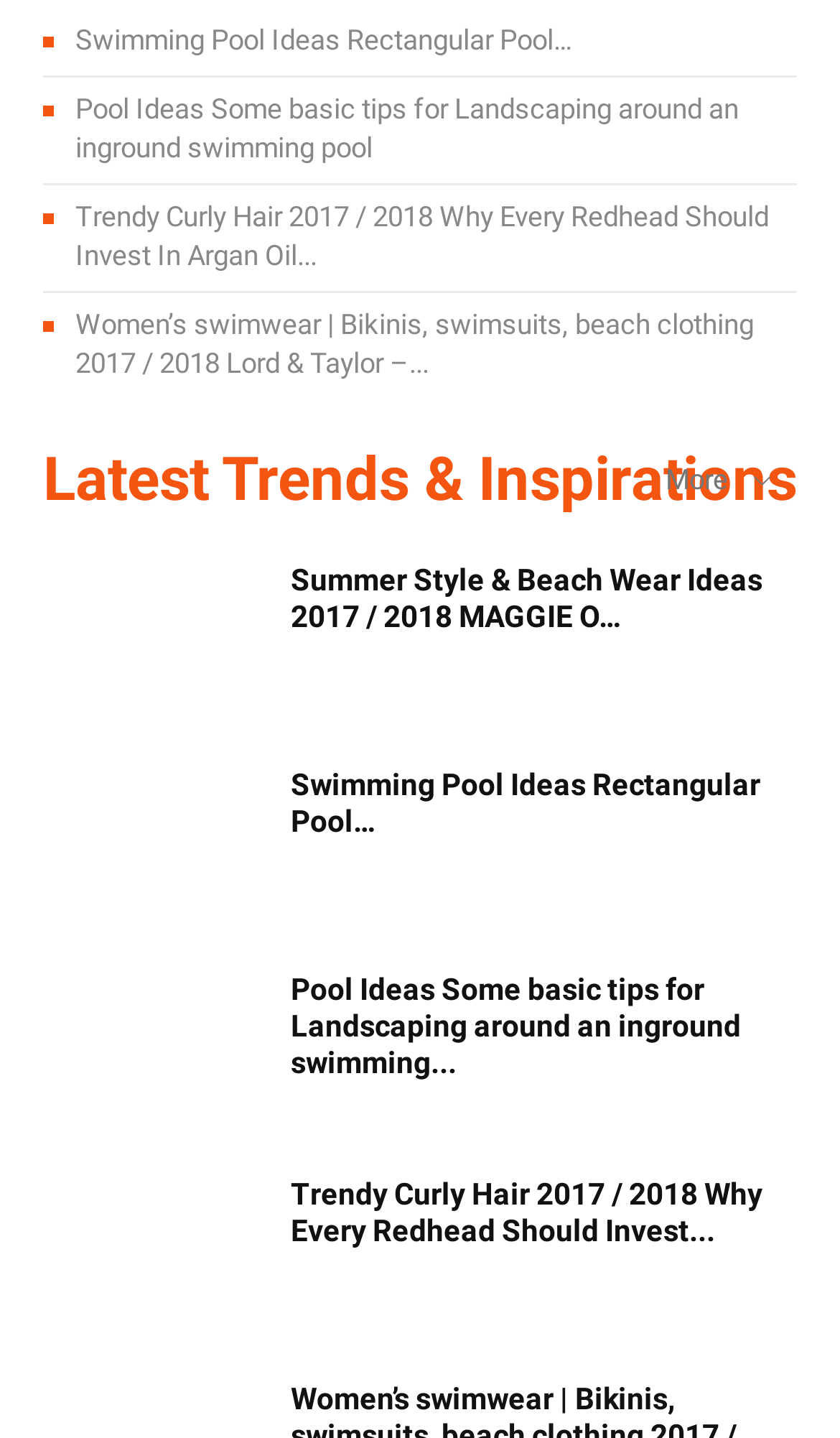Given the element description "title="Swimming Pool Ideas Rectangular Pool…"", identify the bounding box of the corresponding UI element.

[0.051, 0.534, 0.308, 0.637]